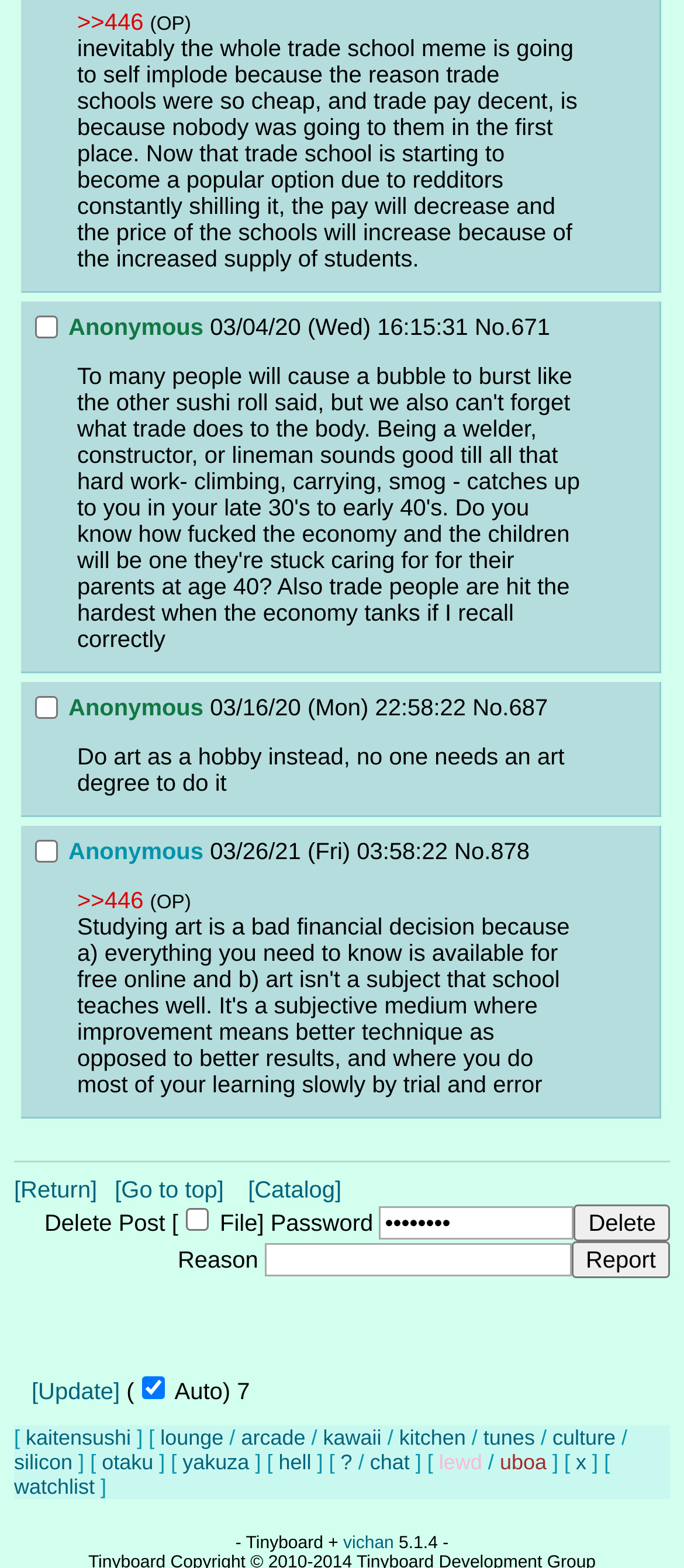Given the description "[Go to top]", determine the bounding box of the corresponding UI element.

[0.168, 0.75, 0.353, 0.767]